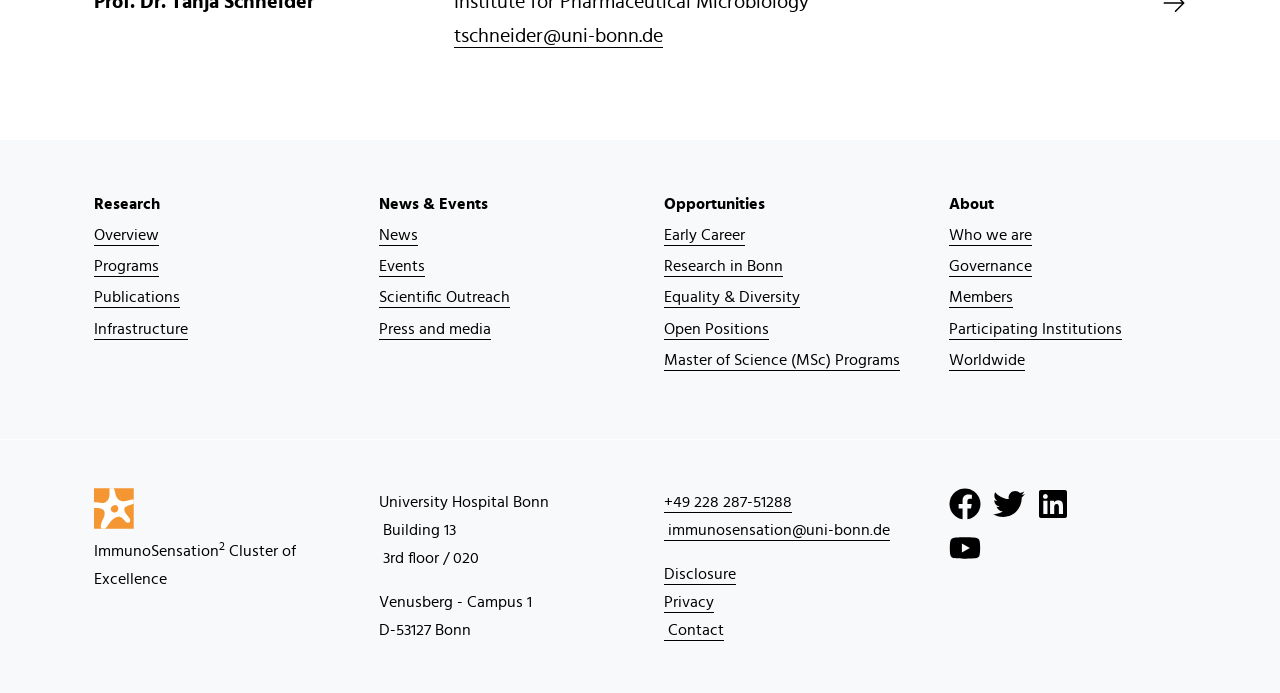Specify the bounding box coordinates of the area to click in order to execute this command: 'Follow on Facebook'. The coordinates should consist of four float numbers ranging from 0 to 1, and should be formatted as [left, top, right, bottom].

[0.741, 0.705, 0.766, 0.751]